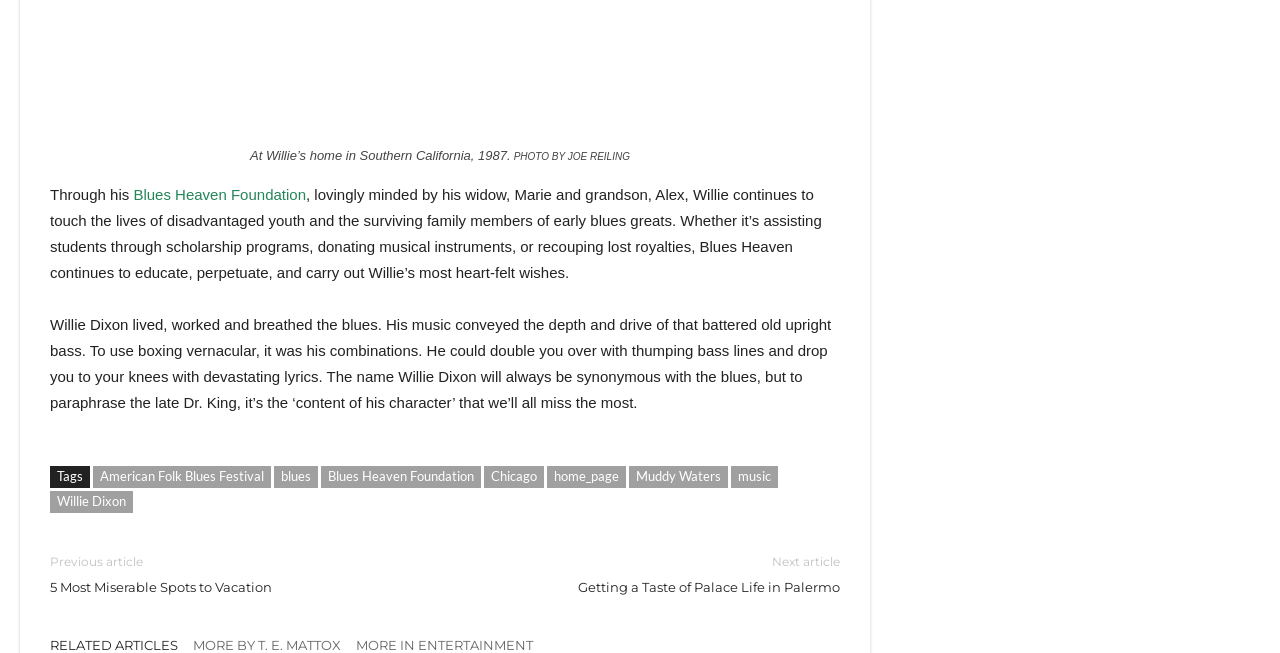What is the purpose of the Blues Heaven Foundation according to the text?
Please answer the question as detailed as possible.

The text states that the Blues Heaven Foundation assists students through scholarship programs, donates musical instruments, and recoups lost royalties, which suggests that the foundation's purpose is to help disadvantaged youth and the surviving family members of early blues greats.